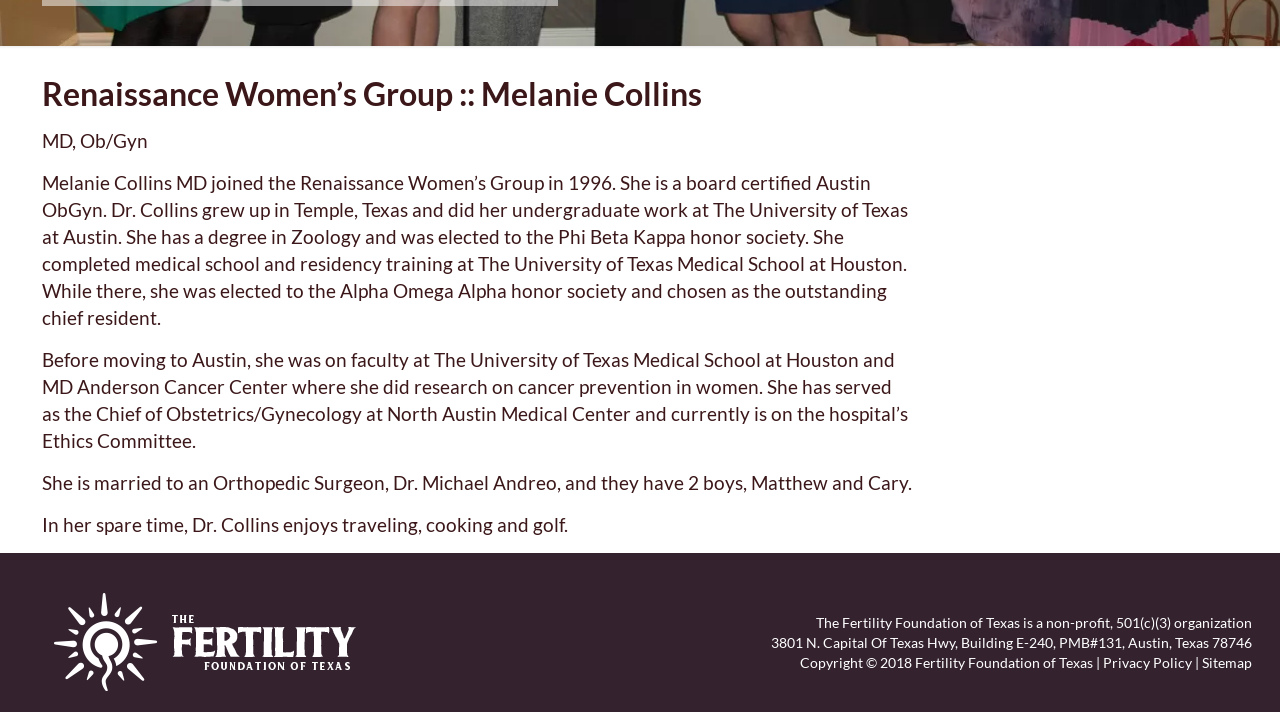Find the bounding box of the element with the following description: "parent_node: Questions Frequently Asked Of". The coordinates must be four float numbers between 0 and 1, formatted as [left, top, right, bottom].

None